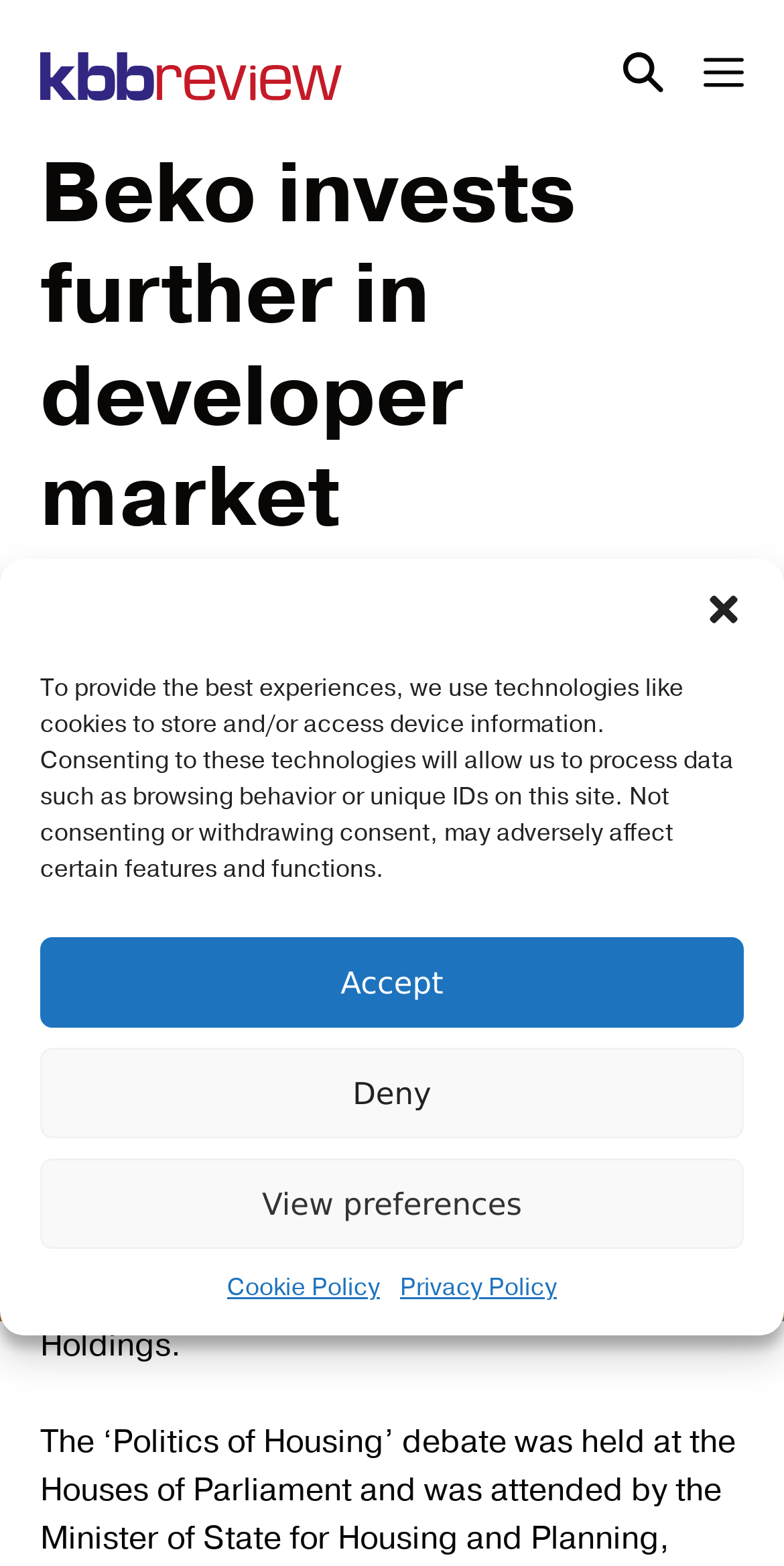Identify the bounding box for the given UI element using the description provided. Coordinates should be in the format (top-left x, top-left y, bottom-right x, bottom-right y) and must be between 0 and 1. Here is the description: alt="kbbreview"

[0.051, 0.032, 0.436, 0.064]